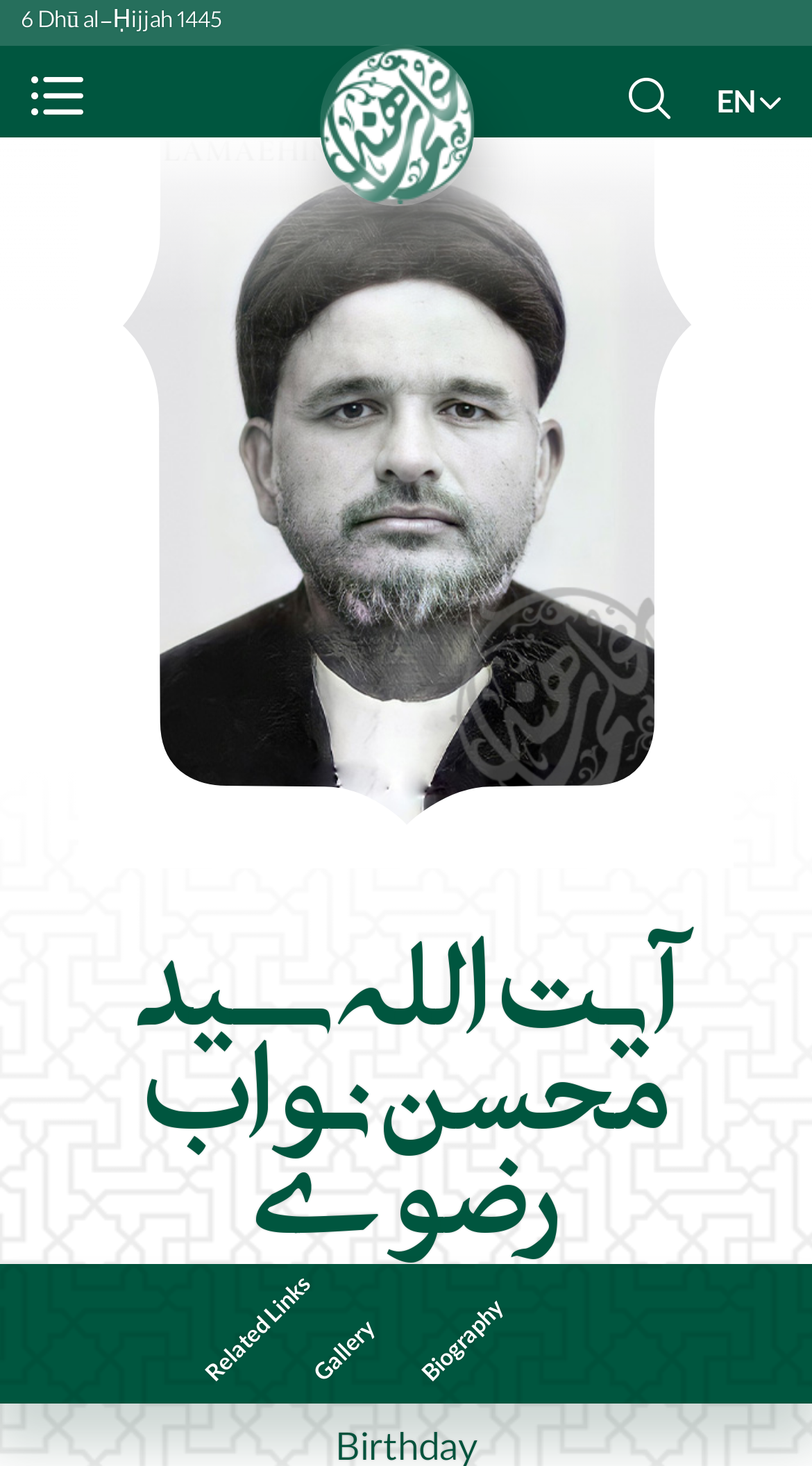Provide a single word or phrase to answer the given question: 
What are the three tabs available on the webpage?

Biography, Gallery, Related Links